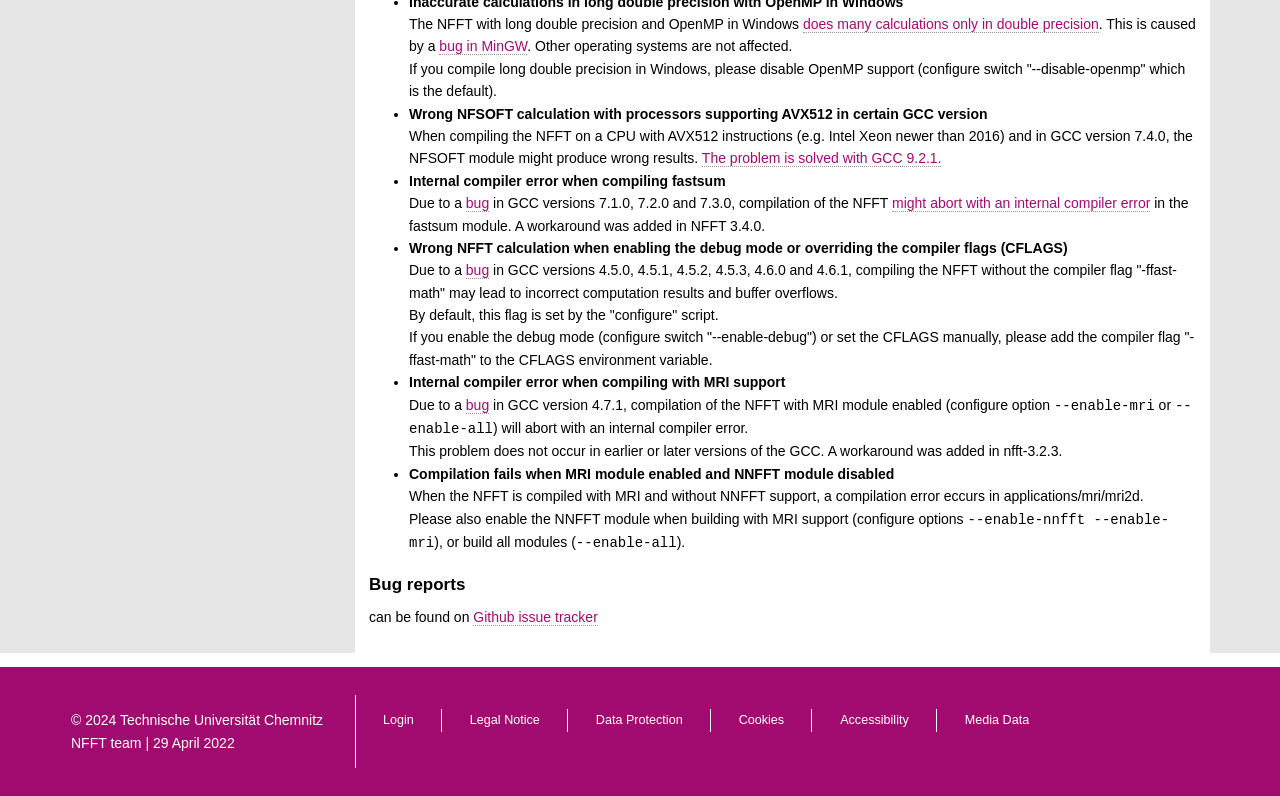Find the bounding box of the element with the following description: "Whale trail September 2023". The coordinates must be four float numbers between 0 and 1, formatted as [left, top, right, bottom].

None